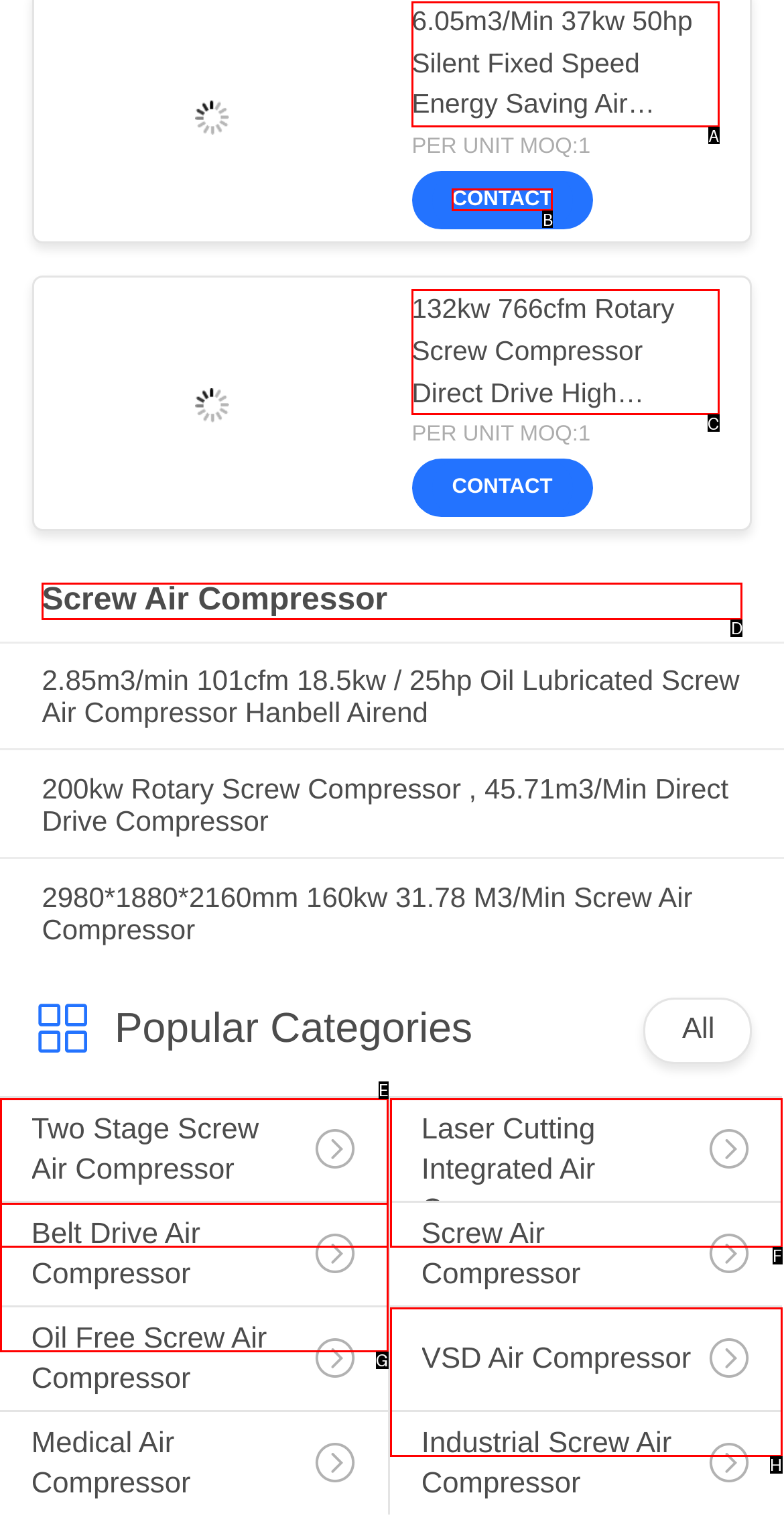Decide which HTML element to click to complete the task: Explore Screw Air Compressor products Provide the letter of the appropriate option.

D